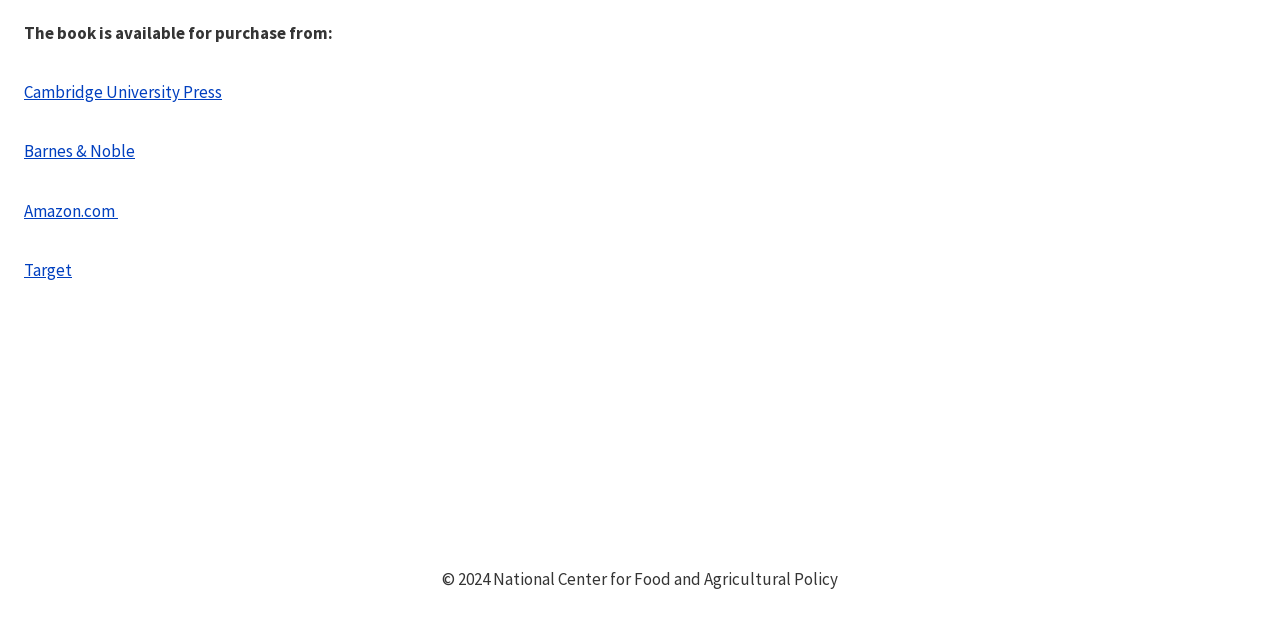Bounding box coordinates are specified in the format (top-left x, top-left y, bottom-right x, bottom-right y). All values are floating point numbers bounded between 0 and 1. Please provide the bounding box coordinate of the region this sentence describes: Barnes & Noble

[0.019, 0.219, 0.105, 0.254]